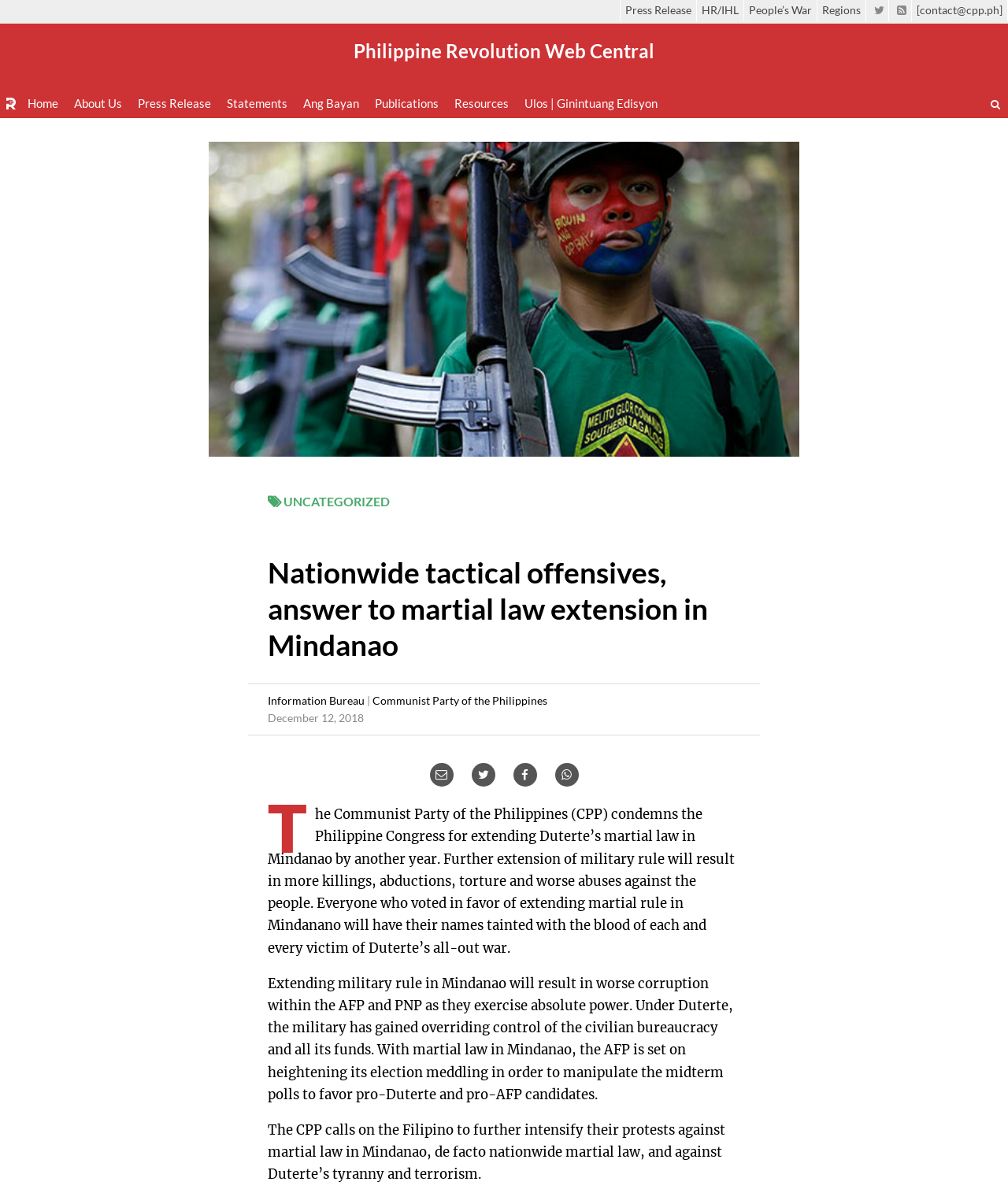Please identify the bounding box coordinates of the area I need to click to accomplish the following instruction: "Click on ".

[0.859, 0.004, 0.881, 0.014]